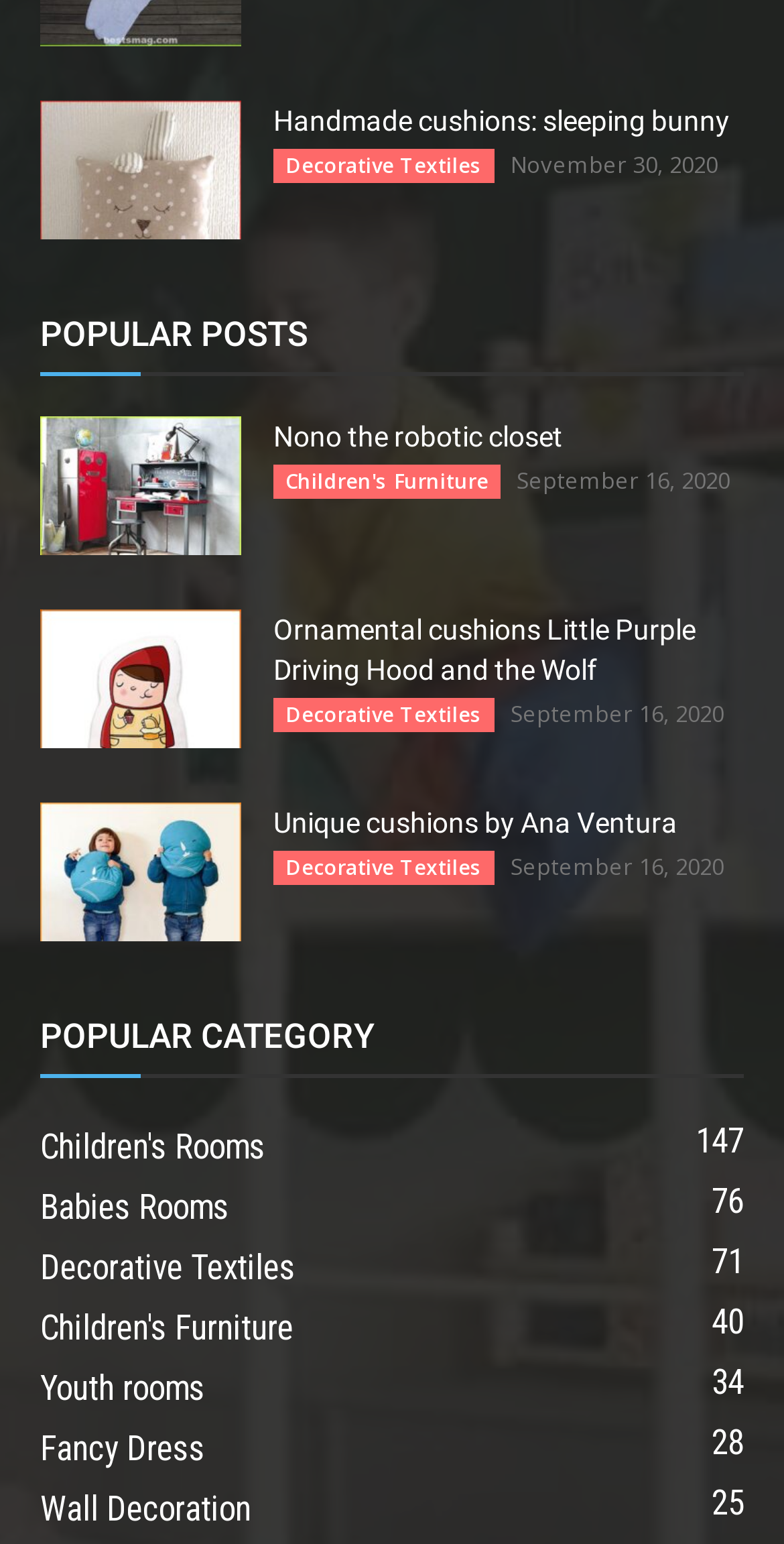What is the theme of the first popular post?
Based on the image, answer the question in a detailed manner.

I looked at the first link under the 'POPULAR POSTS' heading, which is 'Handmade cushions: sleeping bunny', and found that the theme is a bunny.